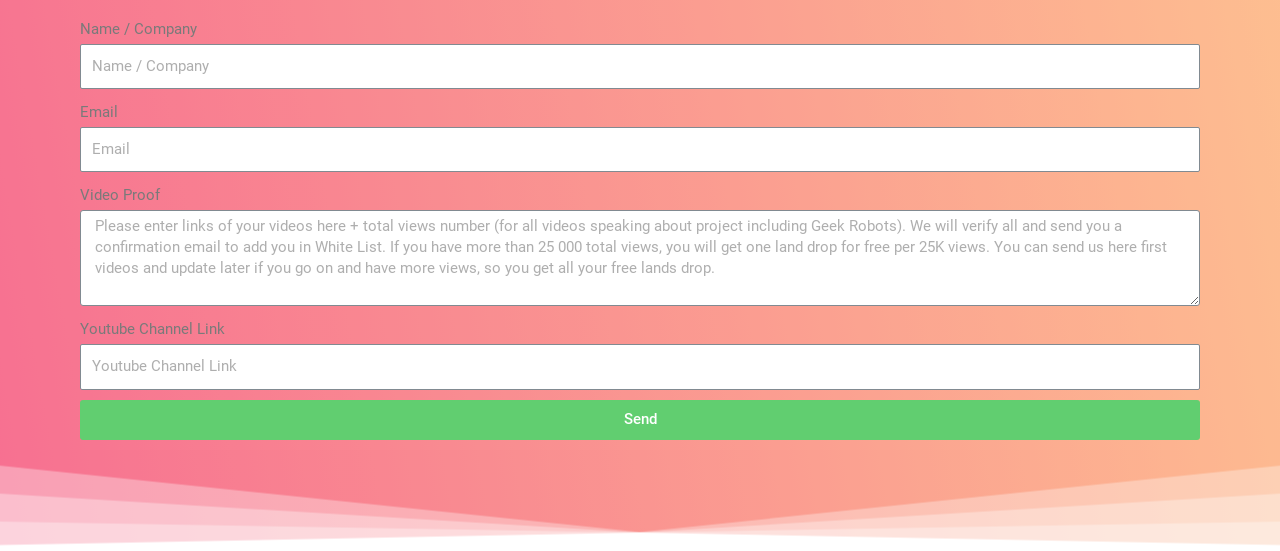Answer this question in one word or a short phrase: How many text fields are required?

4